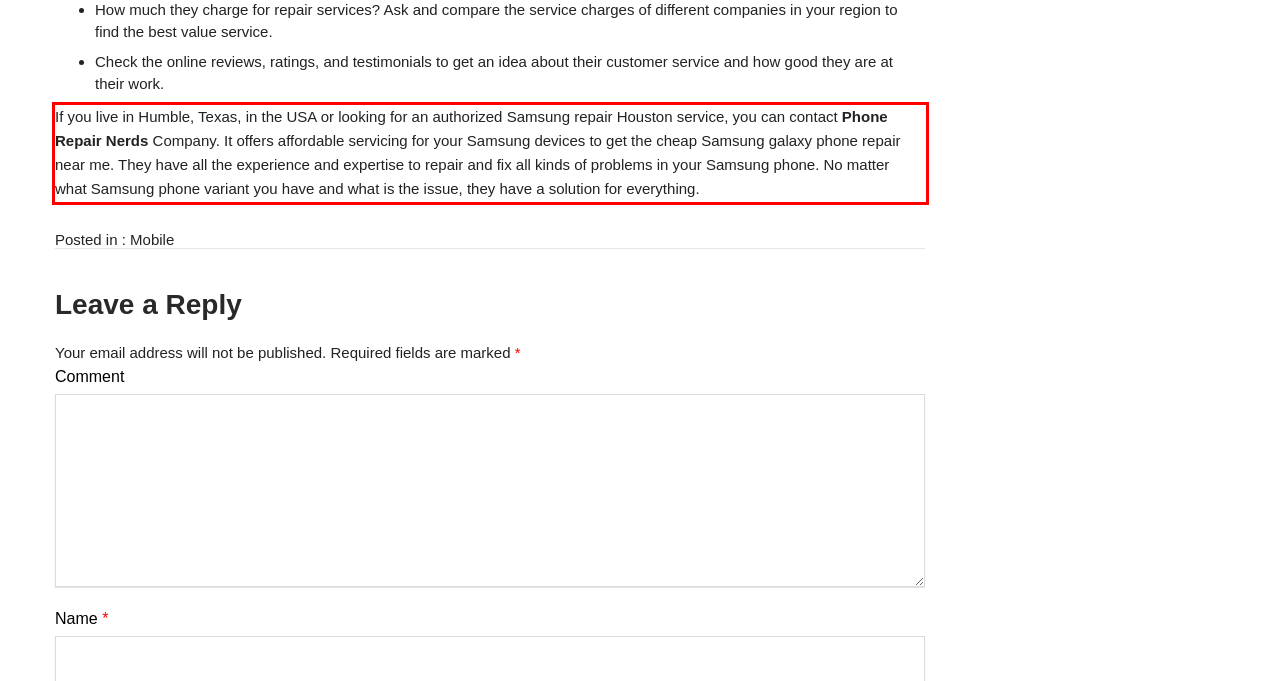In the given screenshot, locate the red bounding box and extract the text content from within it.

If you live in Humble, Texas, in the USA or looking for an authorized Samsung repair Houston service, you can contact Phone Repair Nerds Company. It offers affordable servicing for your Samsung devices to get the cheap Samsung galaxy phone repair near me. They have all the experience and expertise to repair and fix all kinds of problems in your Samsung phone. No matter what Samsung phone variant you have and what is the issue, they have a solution for everything.